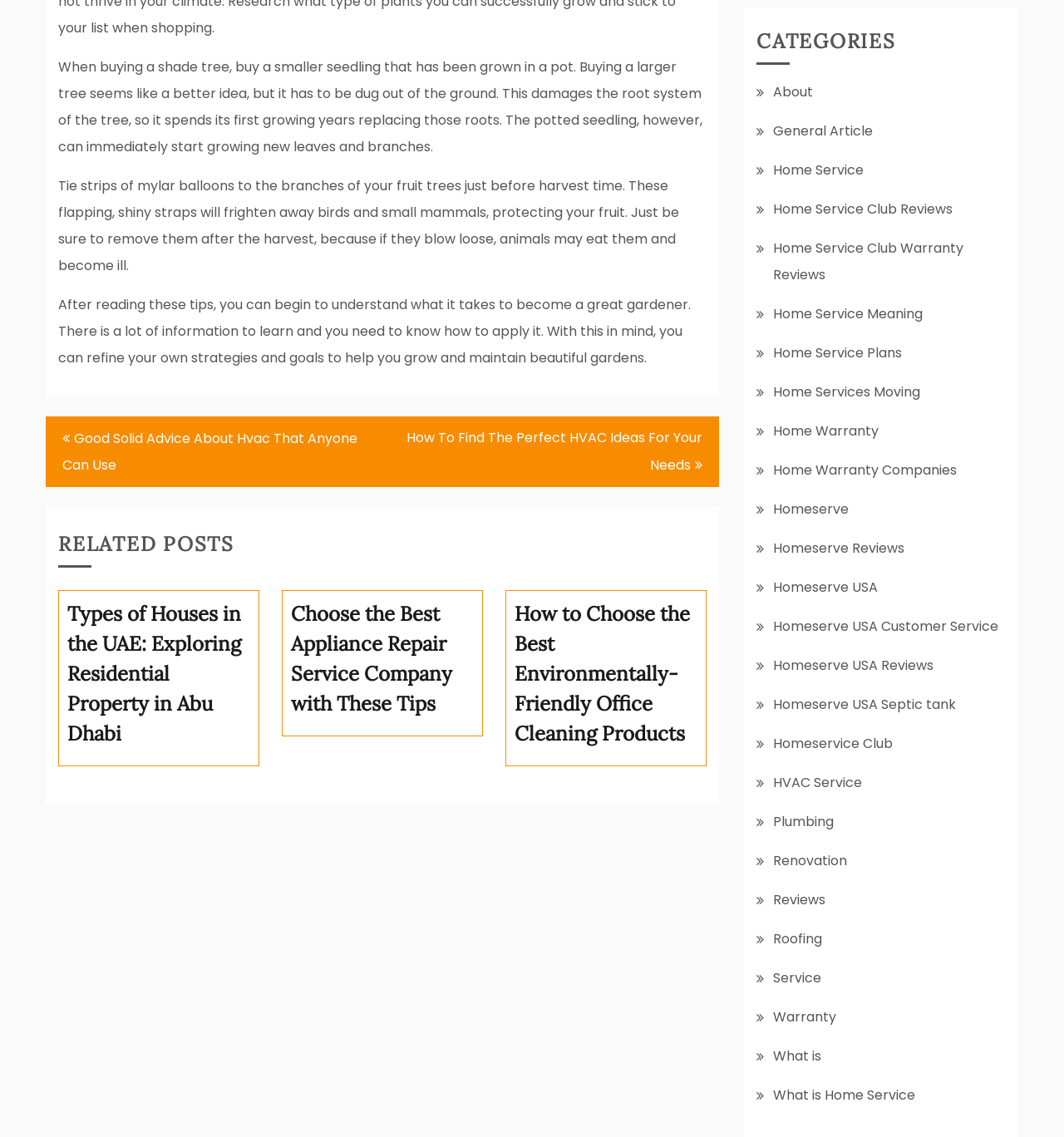Determine the coordinates of the bounding box for the clickable area needed to execute this instruction: "Explore 'Types of Houses in the UAE: Exploring Residential Property in Abu Dhabi' related post".

[0.063, 0.527, 0.235, 0.659]